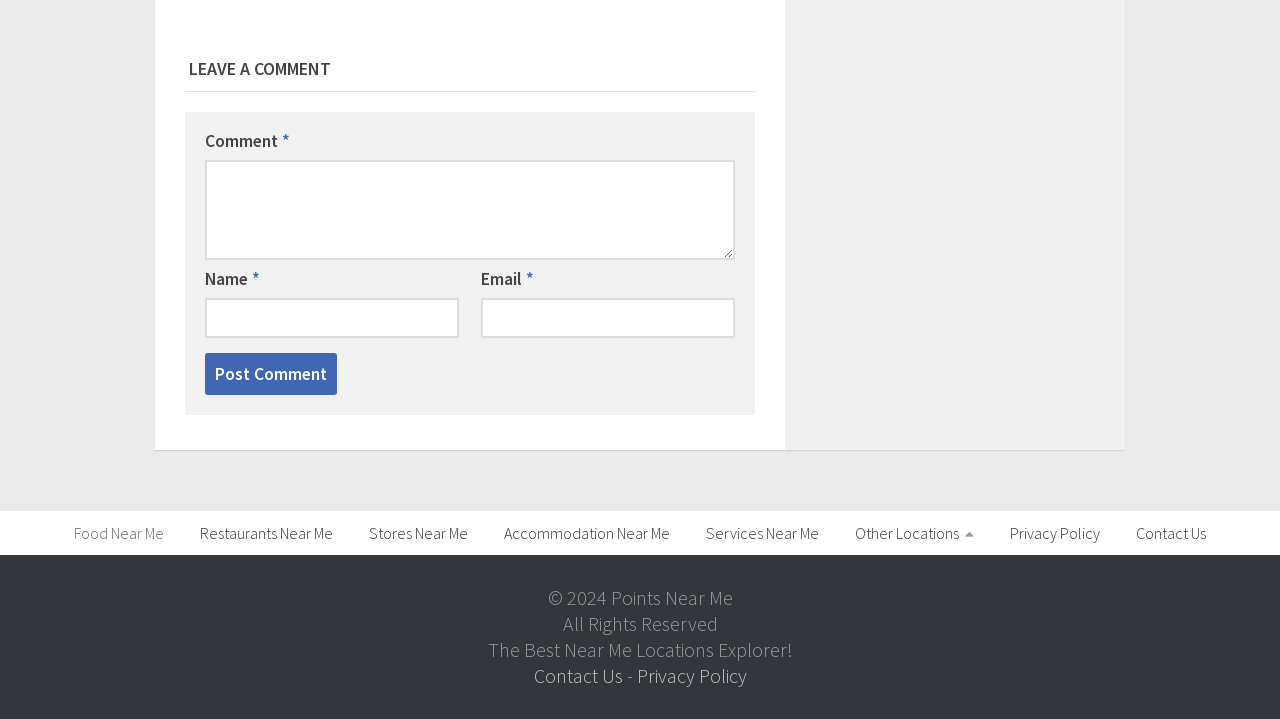What is the copyright year mentioned at the bottom of the page?
Could you please answer the question thoroughly and with as much detail as possible?

The StaticText element with the content '© 2024 Points Near Me' indicates that the copyright year is 2024.